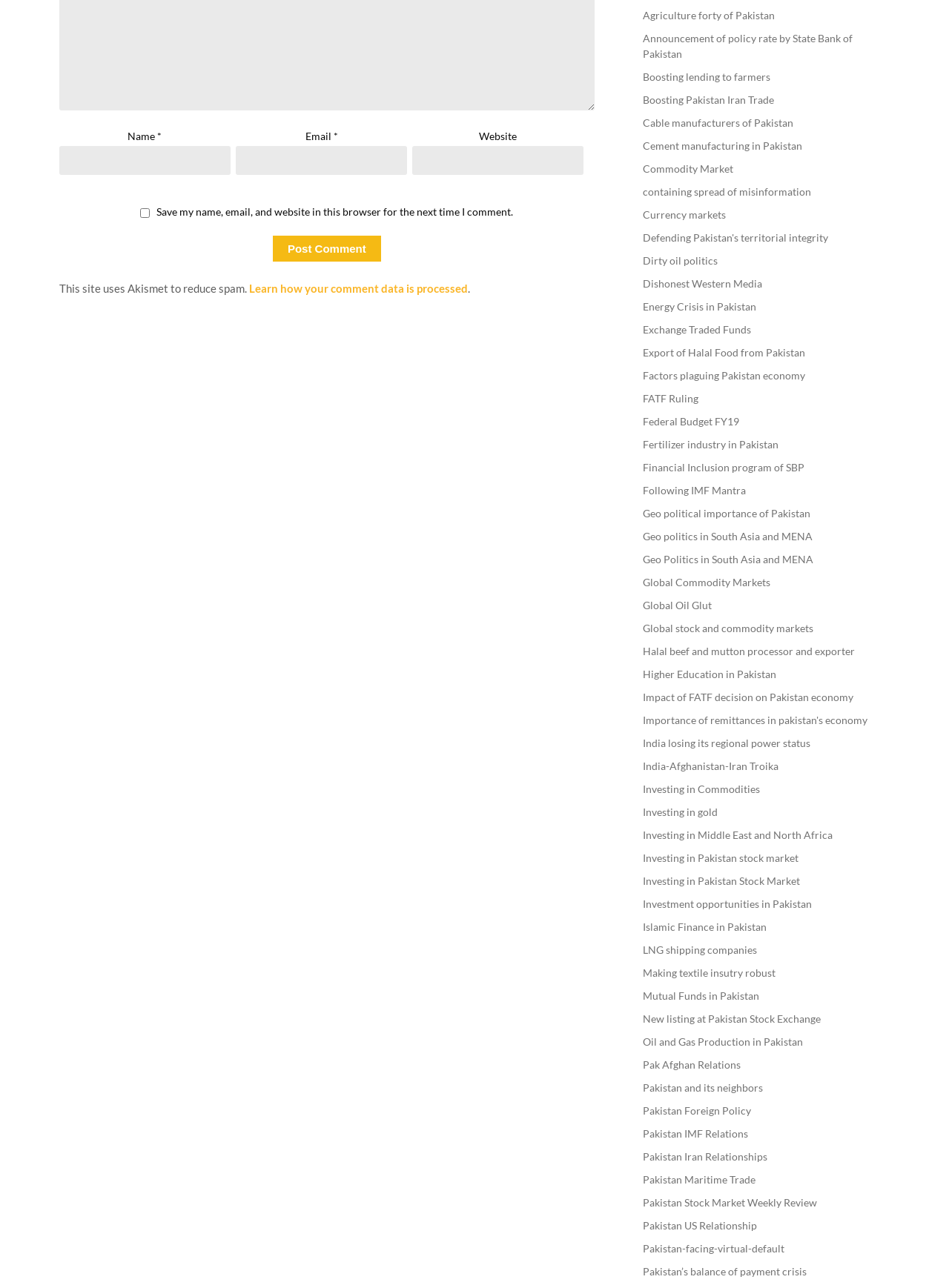What is the purpose of the 'Email' field?
Based on the screenshot, answer the question with a single word or phrase.

Enter email address